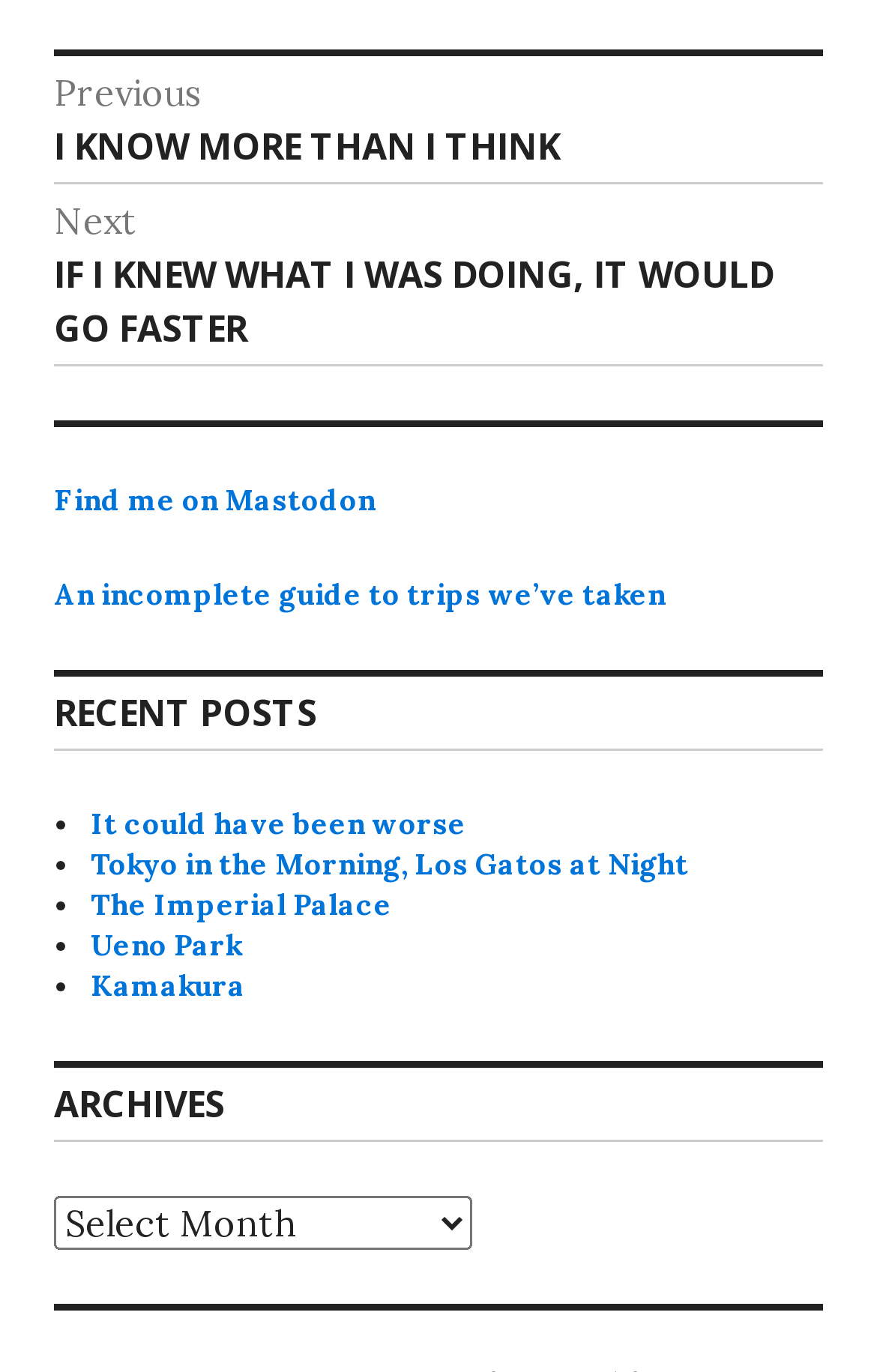Find the bounding box coordinates of the element you need to click on to perform this action: 'view recent post 'It could have been worse''. The coordinates should be represented by four float values between 0 and 1, in the format [left, top, right, bottom].

[0.103, 0.587, 0.531, 0.614]